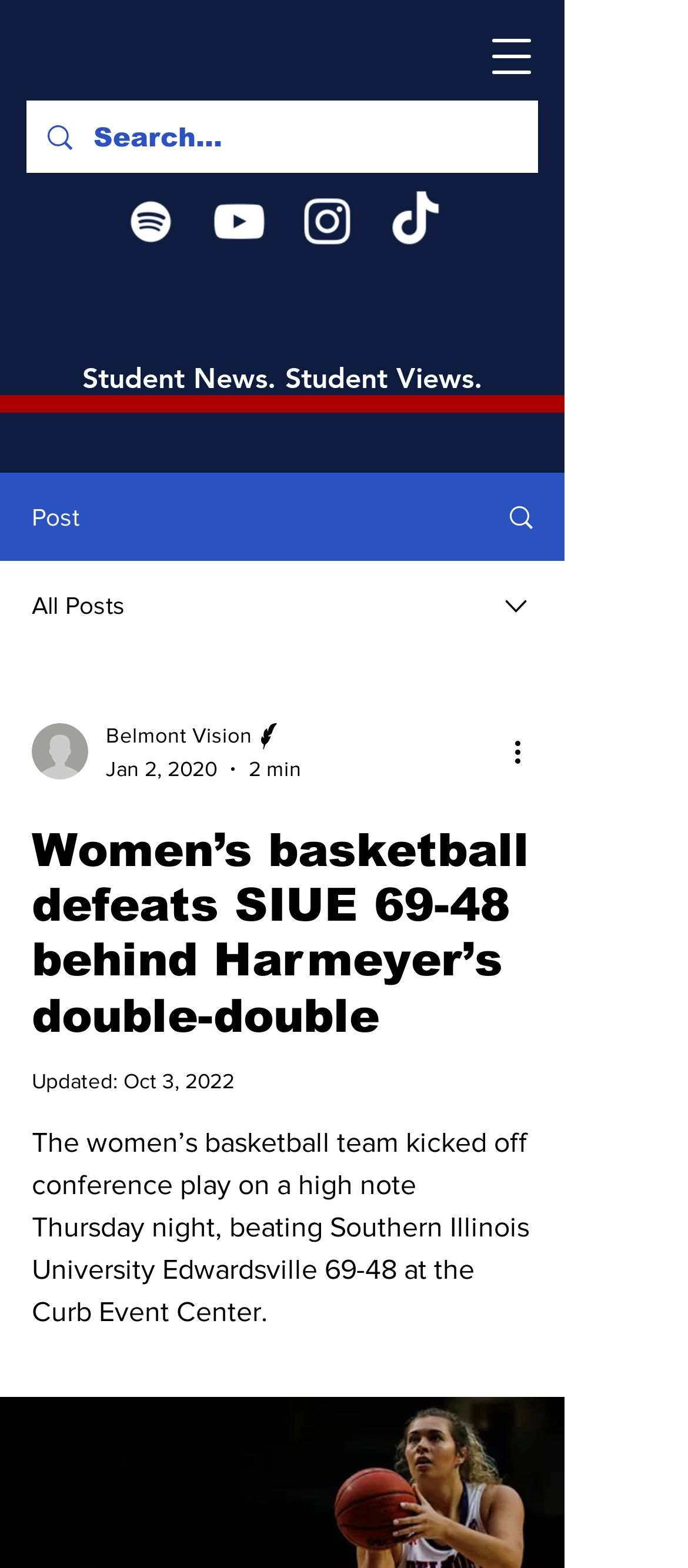Please locate the bounding box coordinates of the element that needs to be clicked to achieve the following instruction: "Read the article". The coordinates should be four float numbers between 0 and 1, i.e., [left, top, right, bottom].

[0.046, 0.524, 0.774, 0.665]